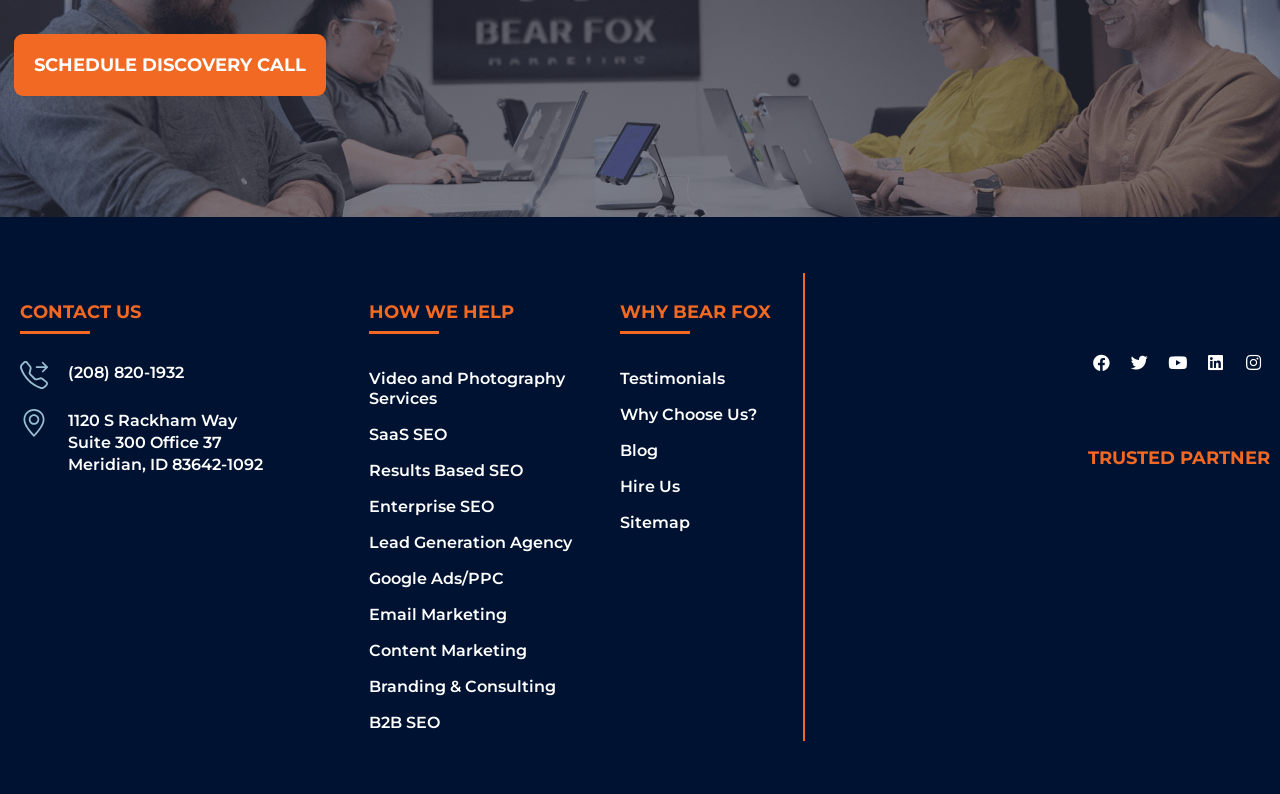What services are offered by the company?
Please give a detailed and elaborate explanation in response to the question.

I found the services offered by the company by looking at the links under the 'HOW WE HELP' heading, which include 'Video and Photography Services', 'SaaS SEO', 'Results Based SEO', and more.